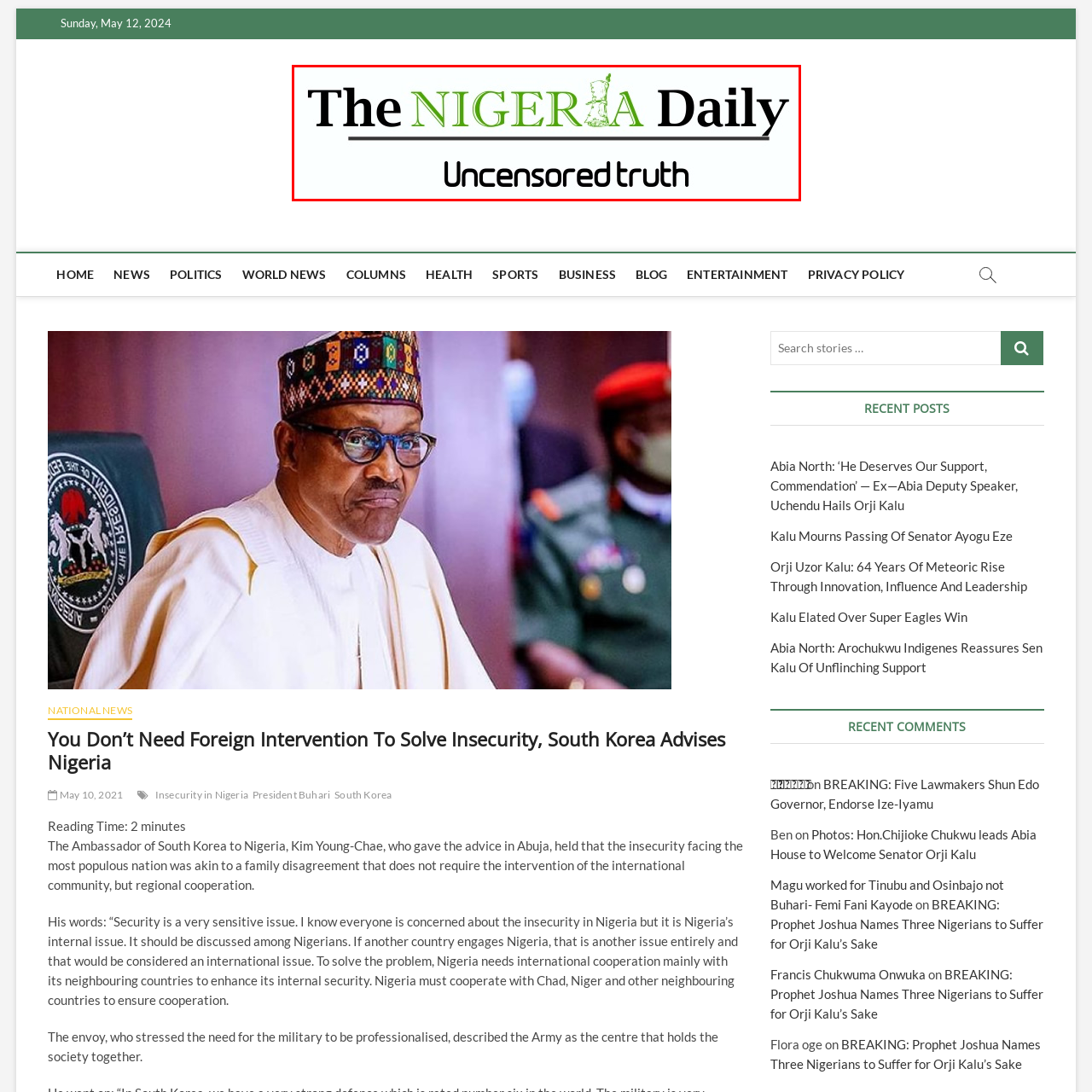What is the main title of the newspaper?
Analyze the content within the red bounding box and offer a detailed answer to the question.

The logo of the newspaper prominently displays the main title 'The NIGERIA Daily' in bold, uppercase letters, with 'NIGERIA' highlighted in green.